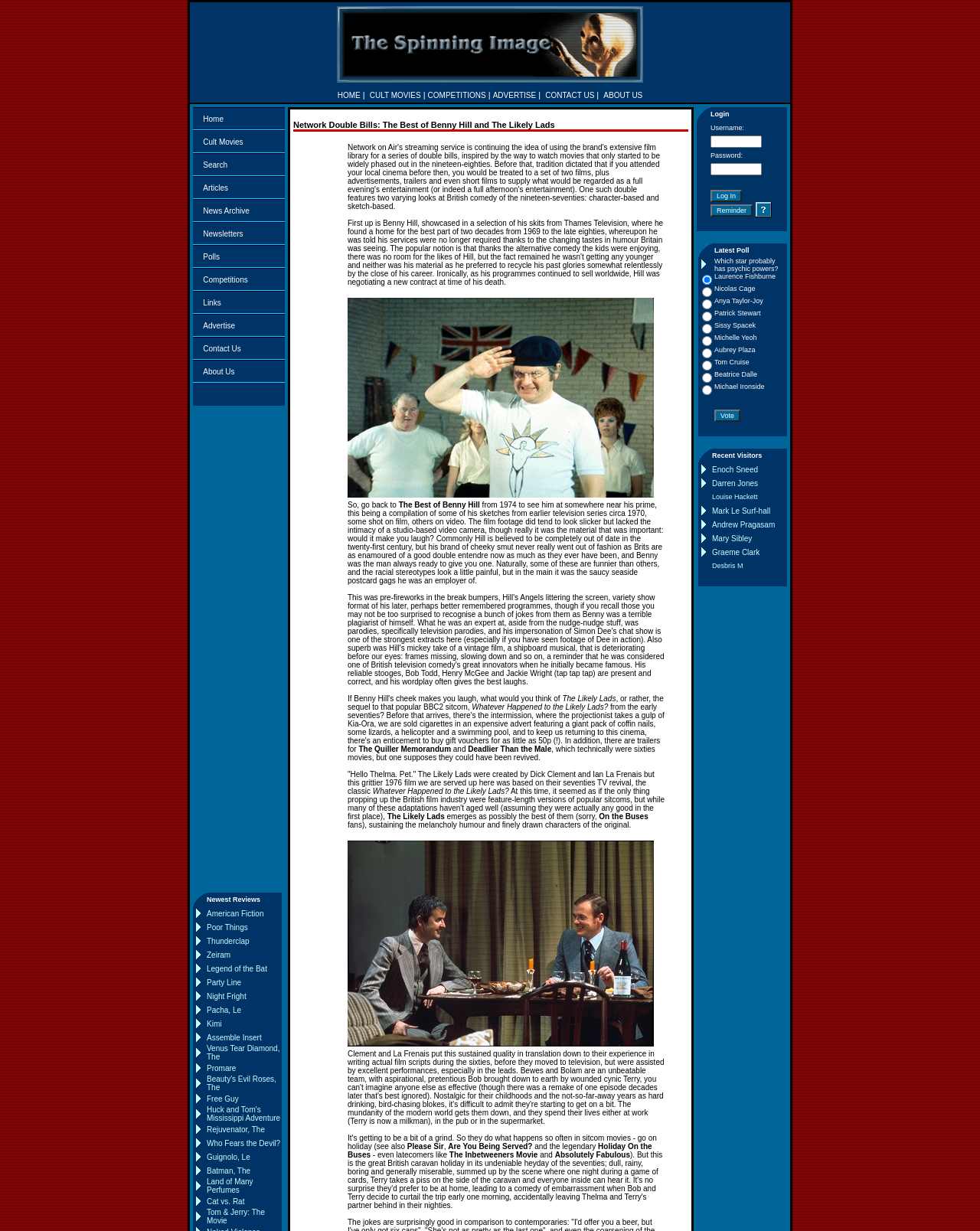Based on the element description, predict the bounding box coordinates (top-left x, top-left y, bottom-right x, bottom-right y) for the UI element in the screenshot: Legend of the Bat

[0.211, 0.783, 0.273, 0.79]